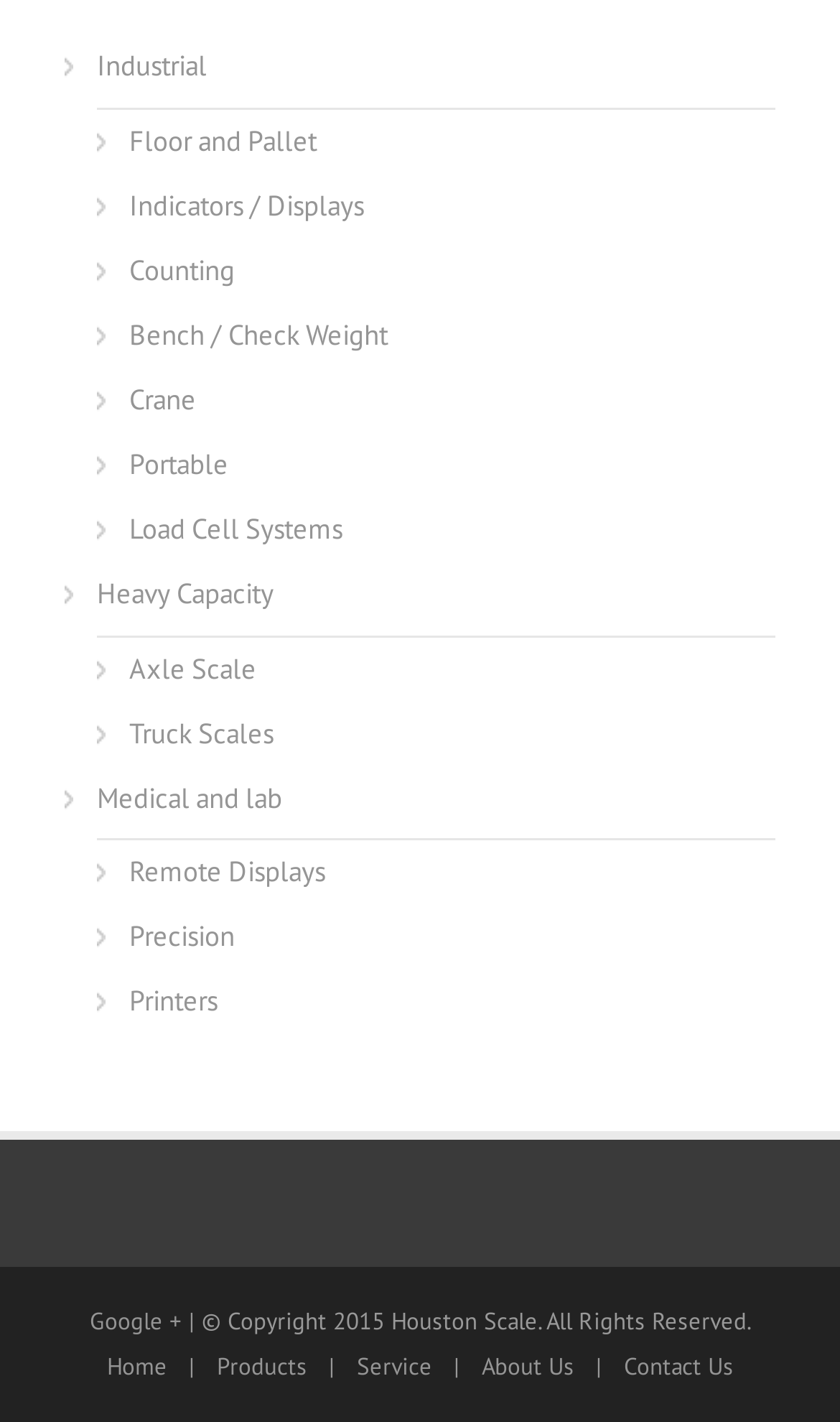What is the last link available on the webpage?
Examine the webpage screenshot and provide an in-depth answer to the question.

The last link available on the webpage can be found at the bottom right corner, which is 'Contact Us'.